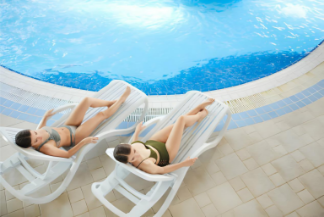What is the shape of the pool's edge?
Make sure to answer the question with a detailed and comprehensive explanation.

According to the caption, the edge of the pool is curved, which is lined with tiles and complements the overall aesthetic of the scene.